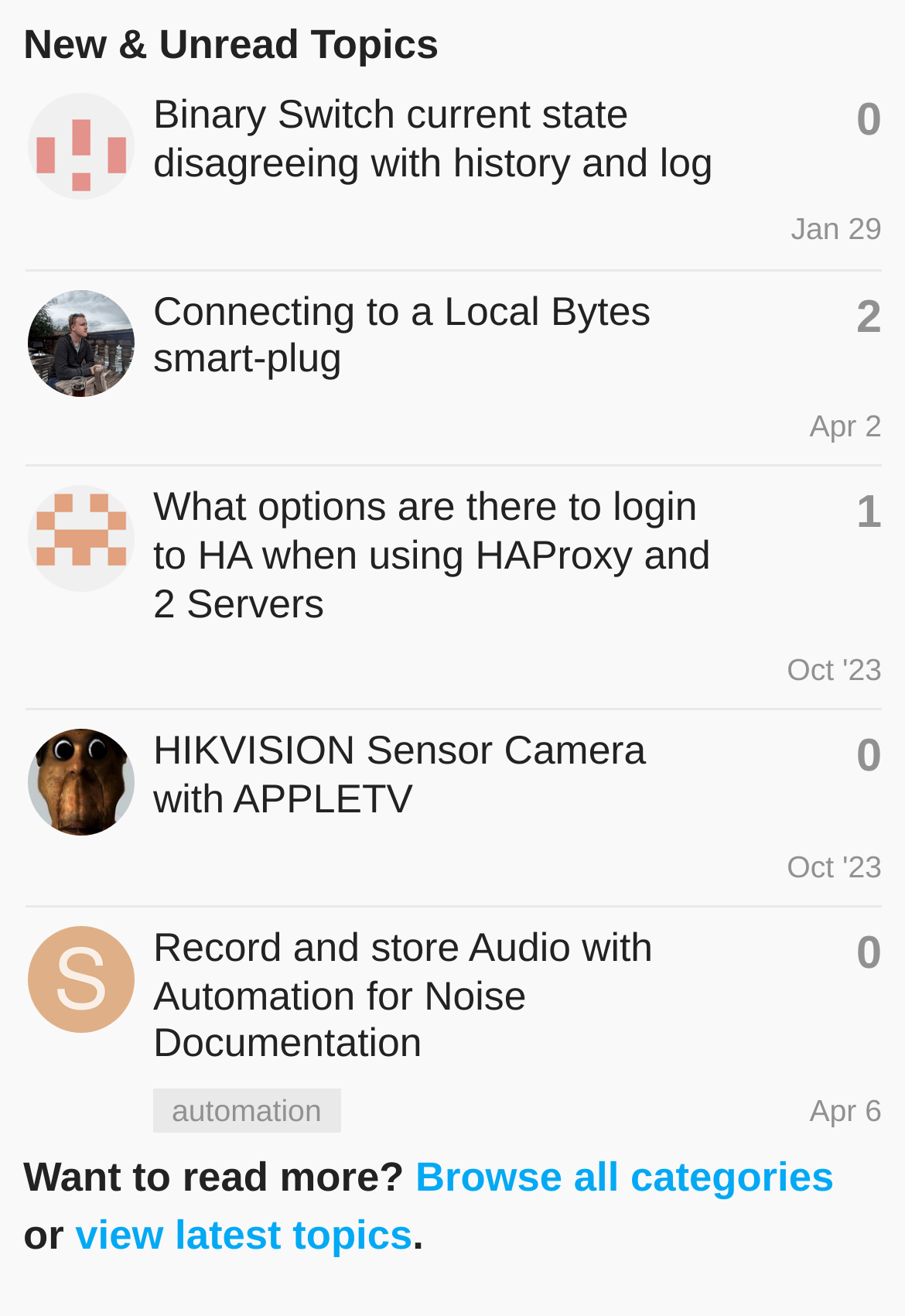Determine the bounding box coordinates for the area you should click to complete the following instruction: "Read topic about Binary Switch current state disagreeing with history and log".

[0.169, 0.069, 0.788, 0.141]